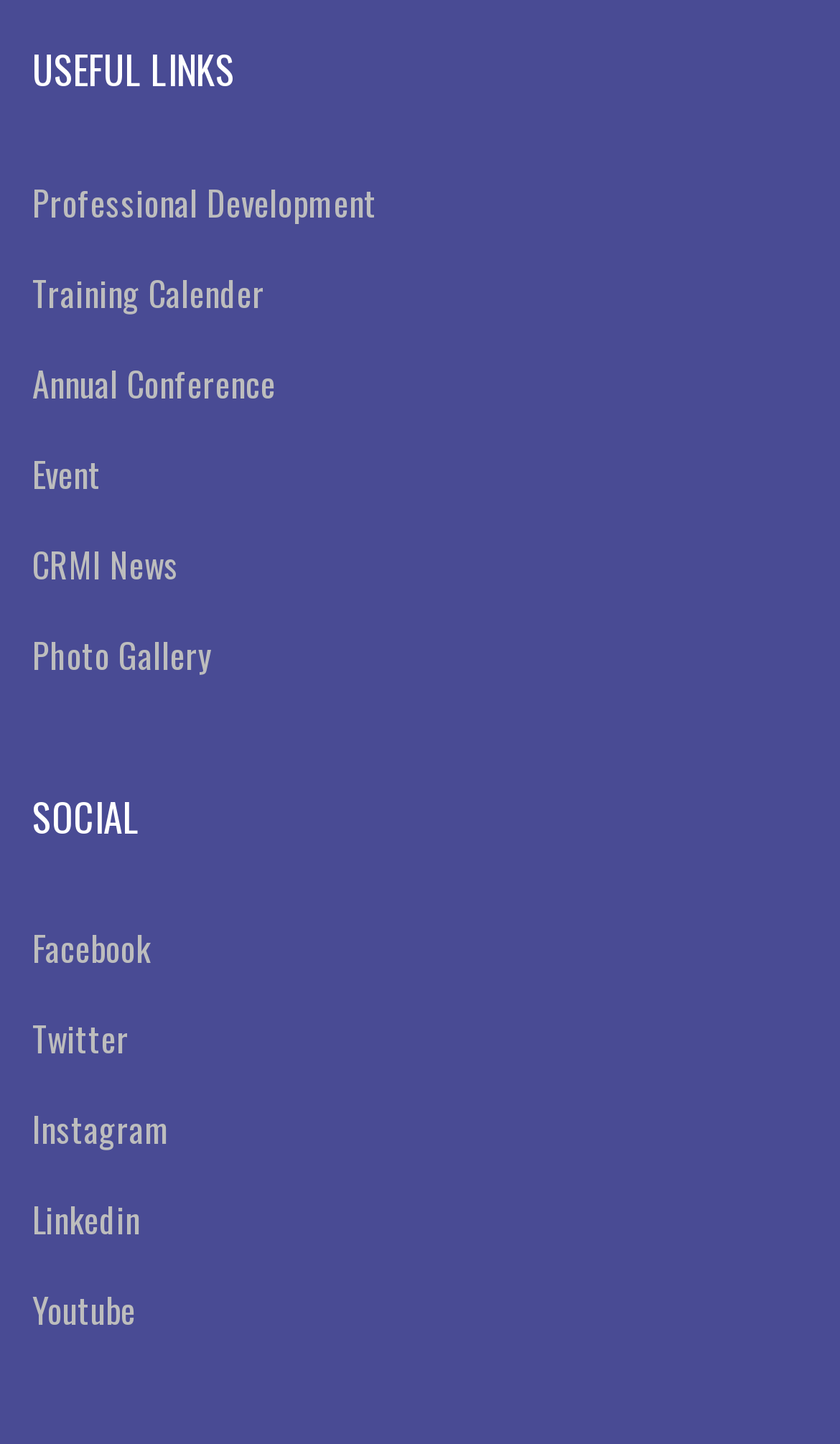Please pinpoint the bounding box coordinates for the region I should click to adhere to this instruction: "Visit the Photo Gallery".

[0.038, 0.435, 0.251, 0.471]